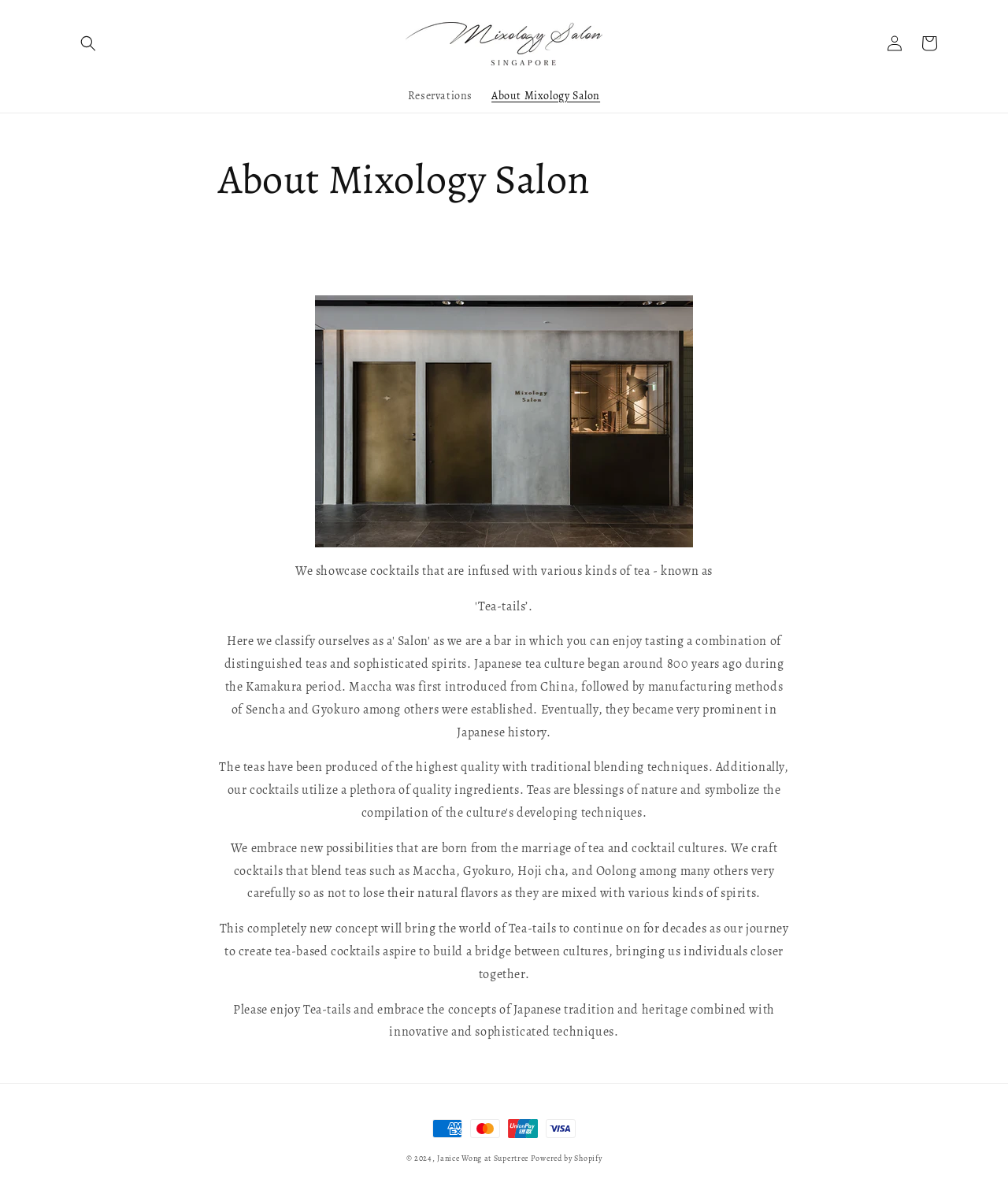Give an in-depth explanation of the webpage layout and content.

This webpage is about Mixology Salon, a bar that specializes in tea-infused cocktails, known as "Tea-tails". At the top left corner, there is a search button. Next to it, there is a link to "Janice Wong at Supertree" accompanied by an image. On the top right corner, there are links to "Reservations", "About Mixology Salon", "Log in", and "Cart".

Below the top navigation bar, there is a main section that takes up most of the page. It starts with a heading "About Mixology Salon" followed by a brief introduction to the concept of Tea-tails. The introduction is divided into three paragraphs, which explain the idea of blending tea and cocktail cultures, the careful crafting of tea-based cocktails, and the aspiration to build a bridge between cultures.

At the bottom of the page, there is a section that displays payment methods, including American Express, Mastercard, Union Pay, and Visa, each represented by an image. Below the payment methods, there is a copyright notice "© 2024" followed by a link to "Janice Wong at Supertree" and another link to "Powered by Shopify".